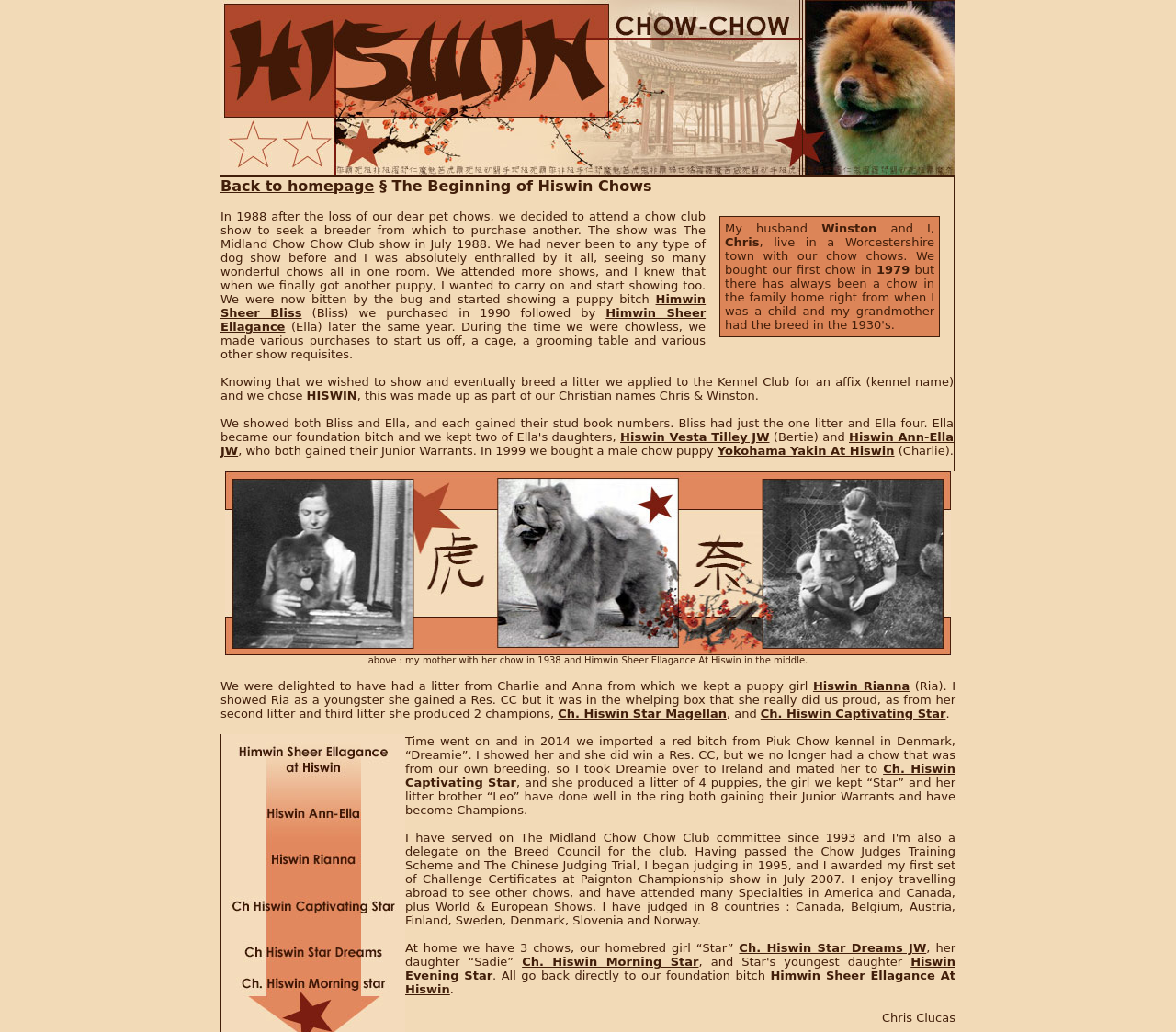Provide the bounding box coordinates of the section that needs to be clicked to accomplish the following instruction: "Check the 'Chris Clucas' link."

[0.75, 0.98, 0.812, 0.993]